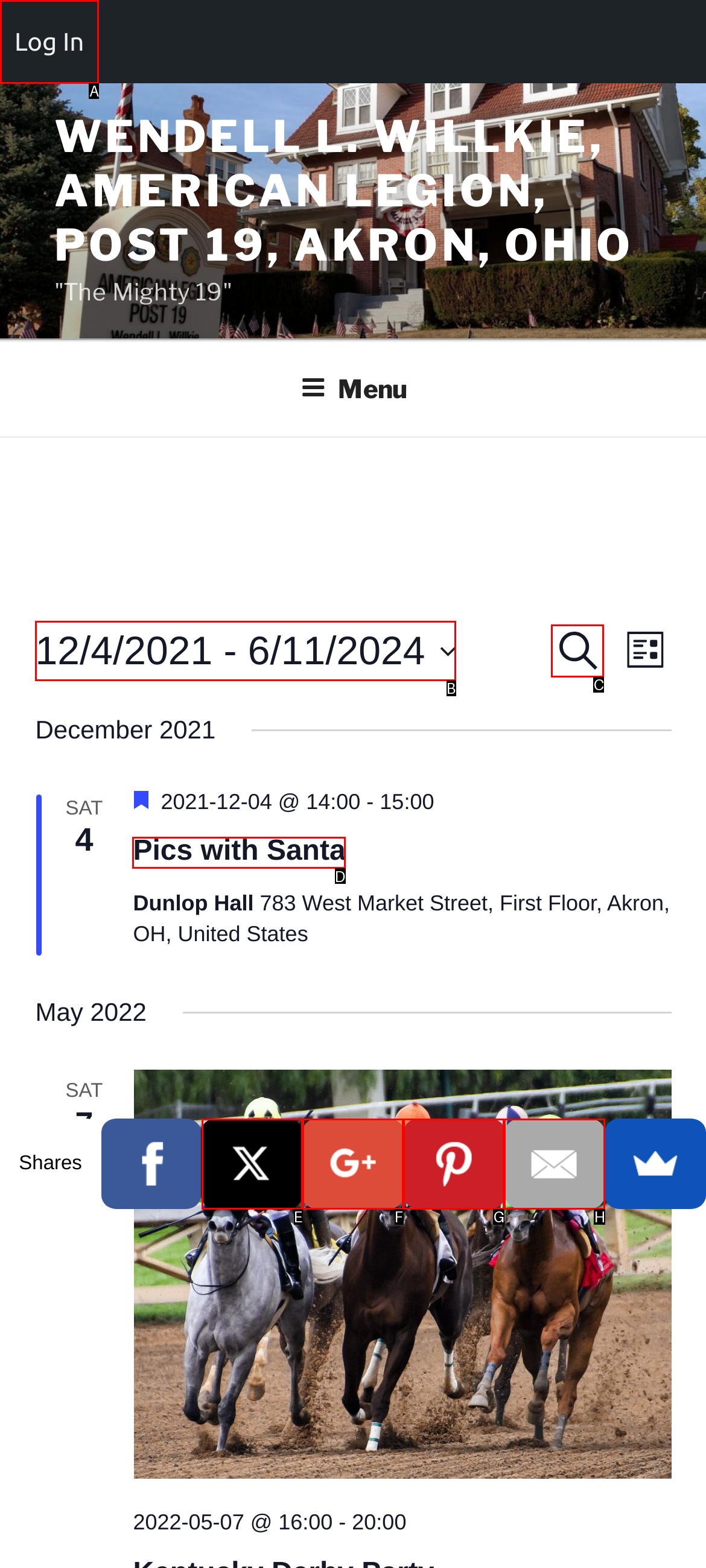Which lettered option should I select to achieve the task: View Pics with Santa event according to the highlighted elements in the screenshot?

D